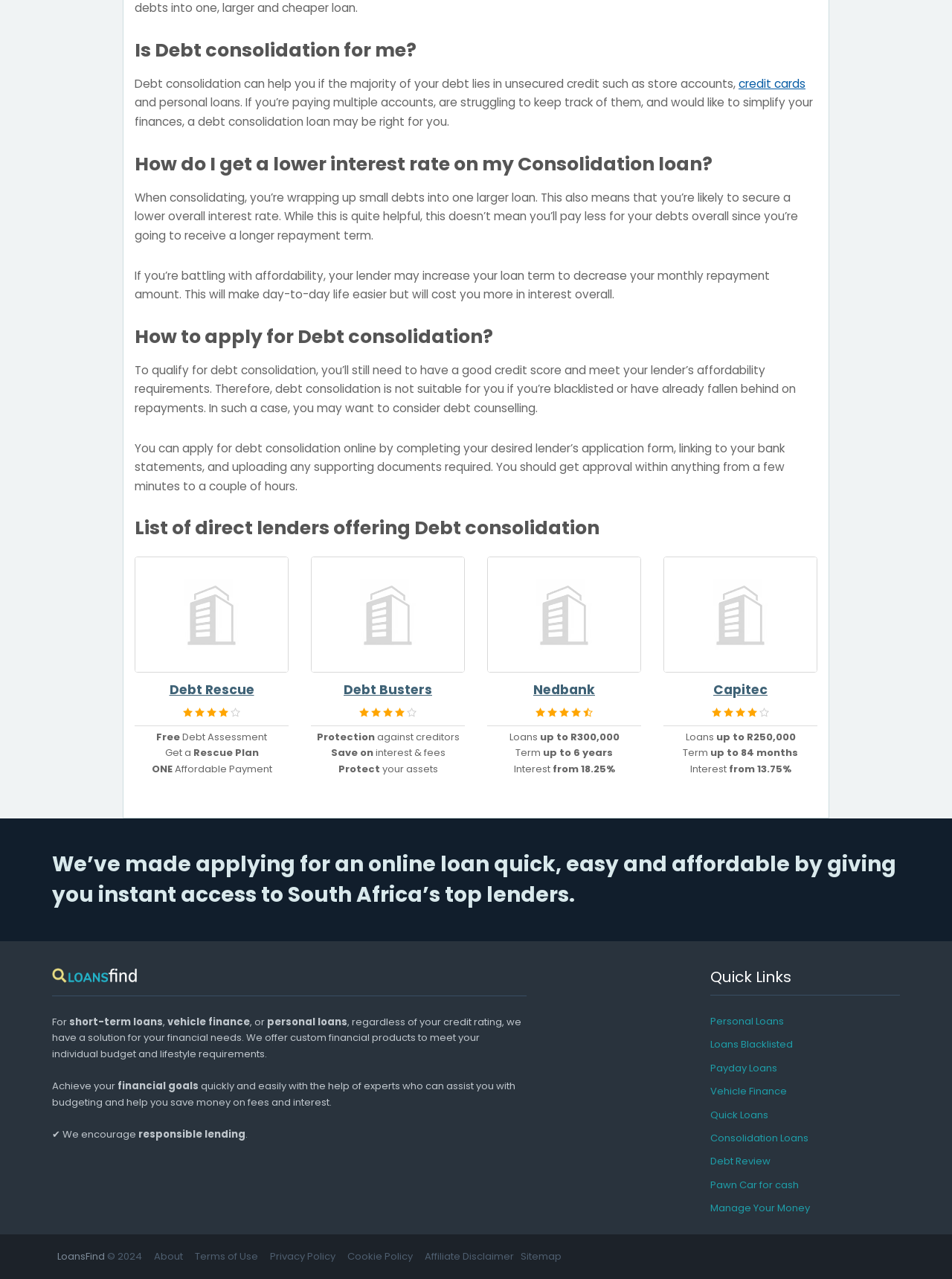Please specify the bounding box coordinates of the clickable region necessary for completing the following instruction: "Click on the 'APPLICATION PROCEDURE' link". The coordinates must consist of four float numbers between 0 and 1, i.e., [left, top, right, bottom].

None